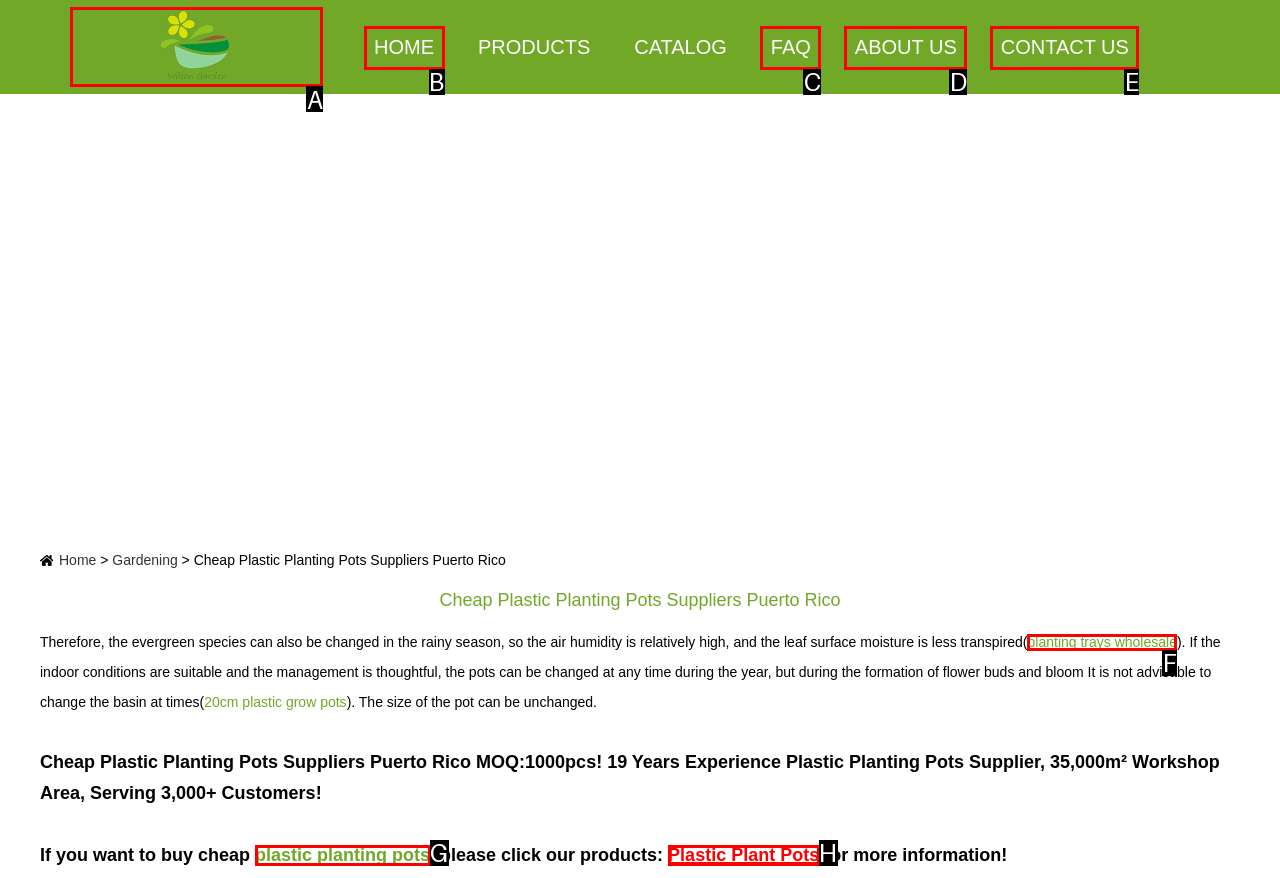For the instruction: Click on the Wilson Garden logo, determine the appropriate UI element to click from the given options. Respond with the letter corresponding to the correct choice.

A